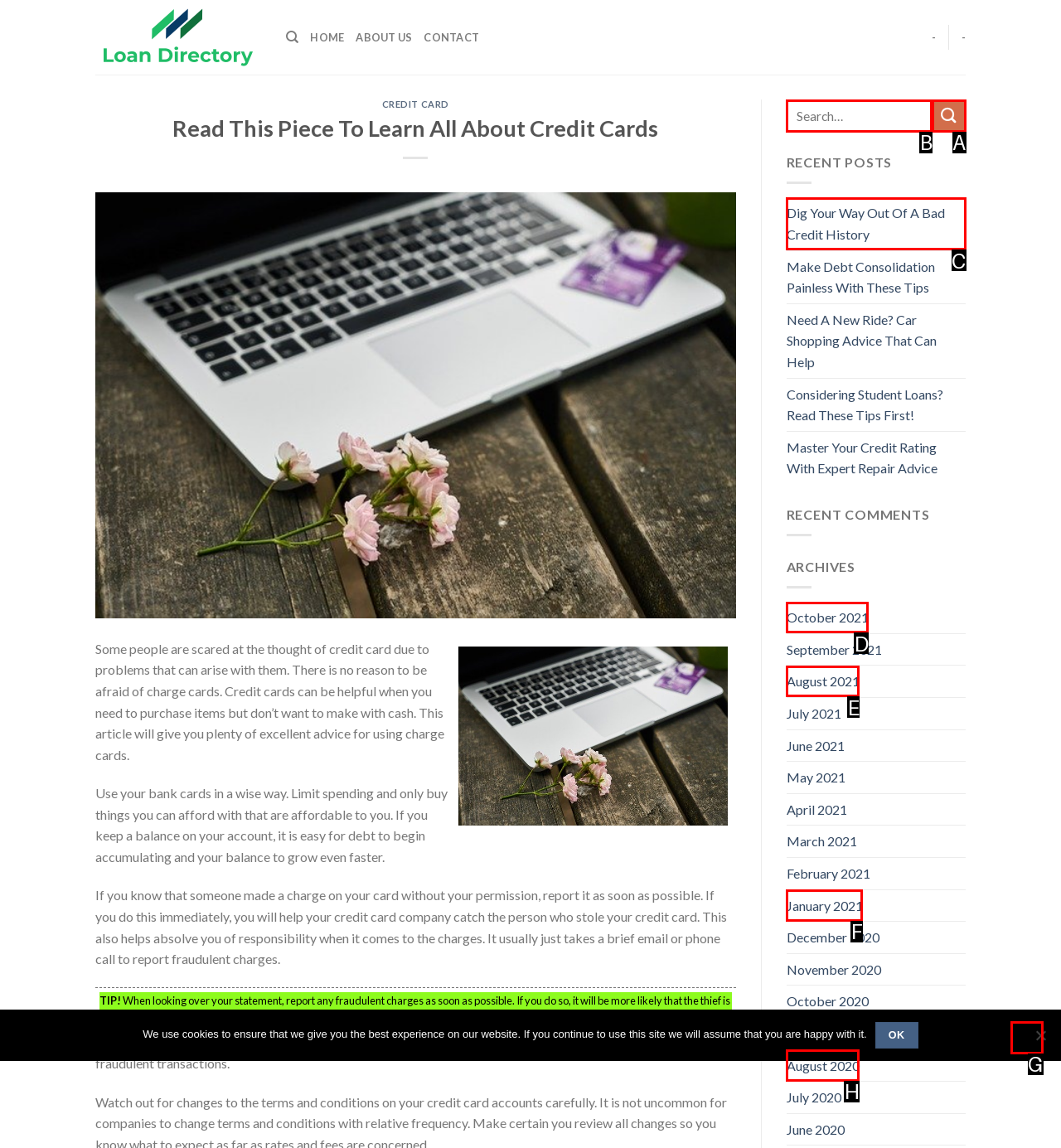Identify the HTML element I need to click to complete this task: Go to the top of the page Provide the option's letter from the available choices.

G